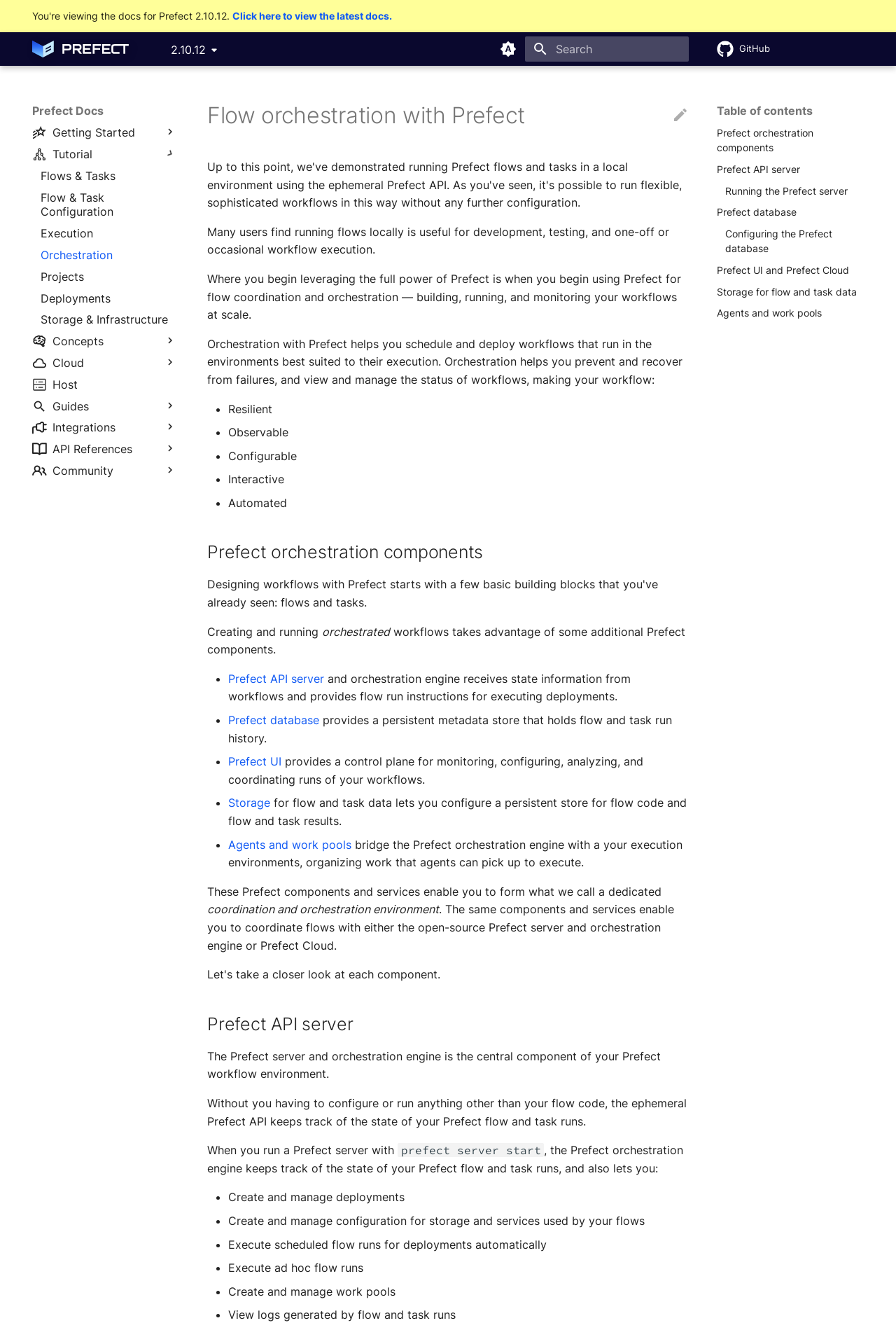Using the information in the image, give a detailed answer to the following question: What is the current version of Prefect?

I looked at the button 'Select version' and the StaticText next to it, which shows the current version as 2.10.12.